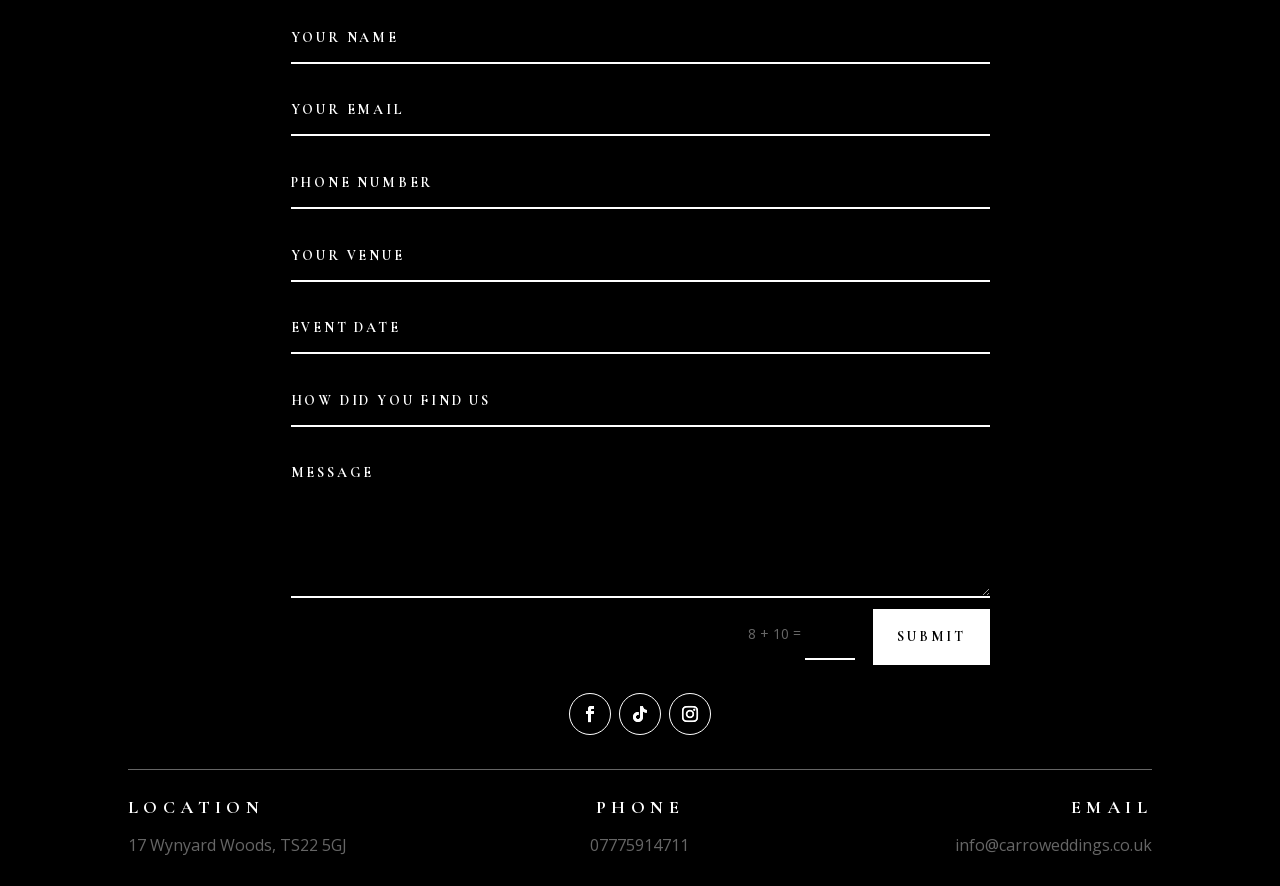Please locate the bounding box coordinates of the element that should be clicked to achieve the given instruction: "enter a value in the textbox next to the equation".

[0.629, 0.688, 0.668, 0.745]